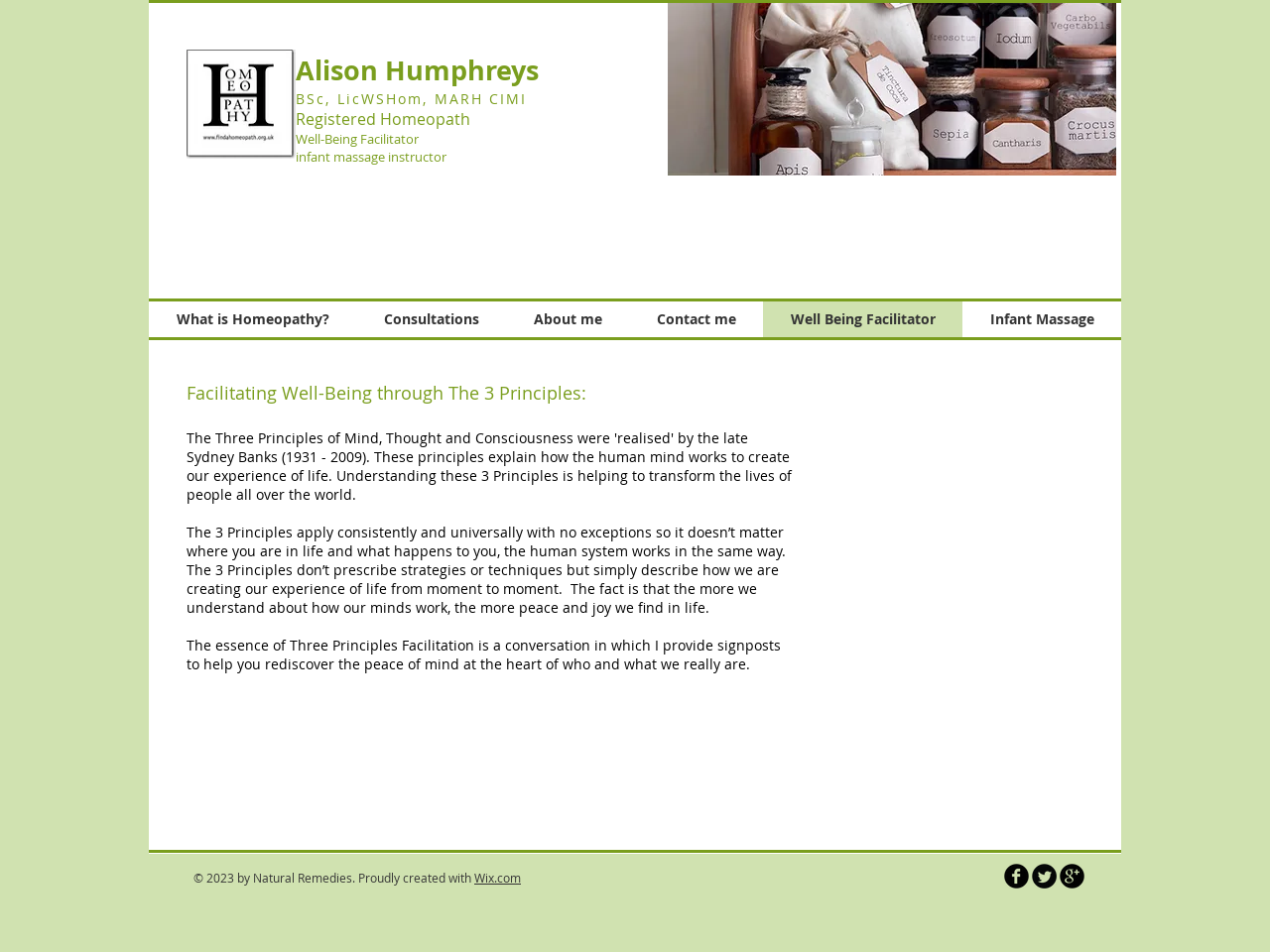Locate the bounding box coordinates of the area you need to click to fulfill this instruction: 'Click the 'Medicinal Herbs' button'. The coordinates must be in the form of four float numbers ranging from 0 to 1: [left, top, right, bottom].

[0.526, 0.002, 0.879, 0.184]